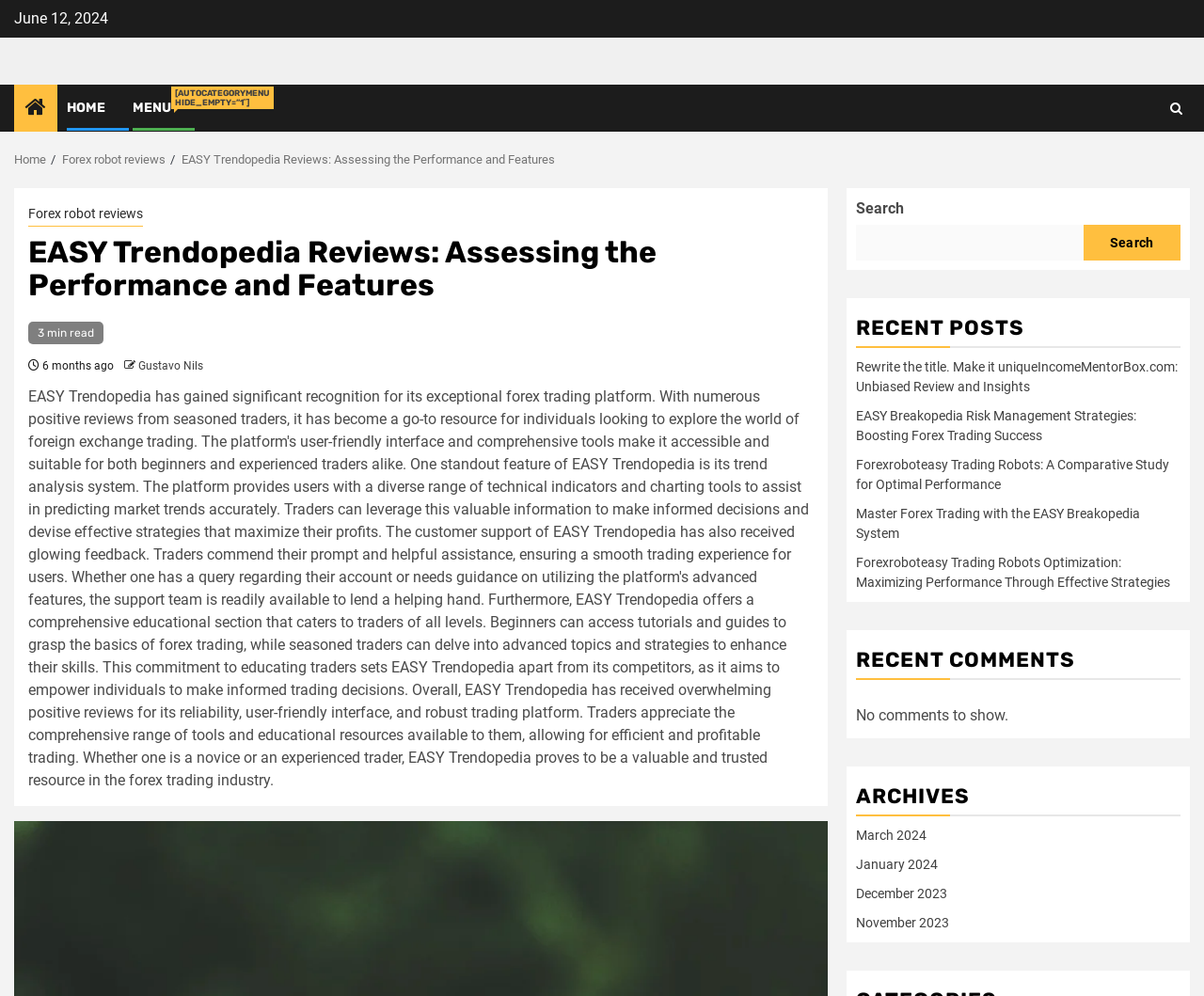Provide your answer to the question using just one word or phrase: How many archives are listed on the webpage?

4